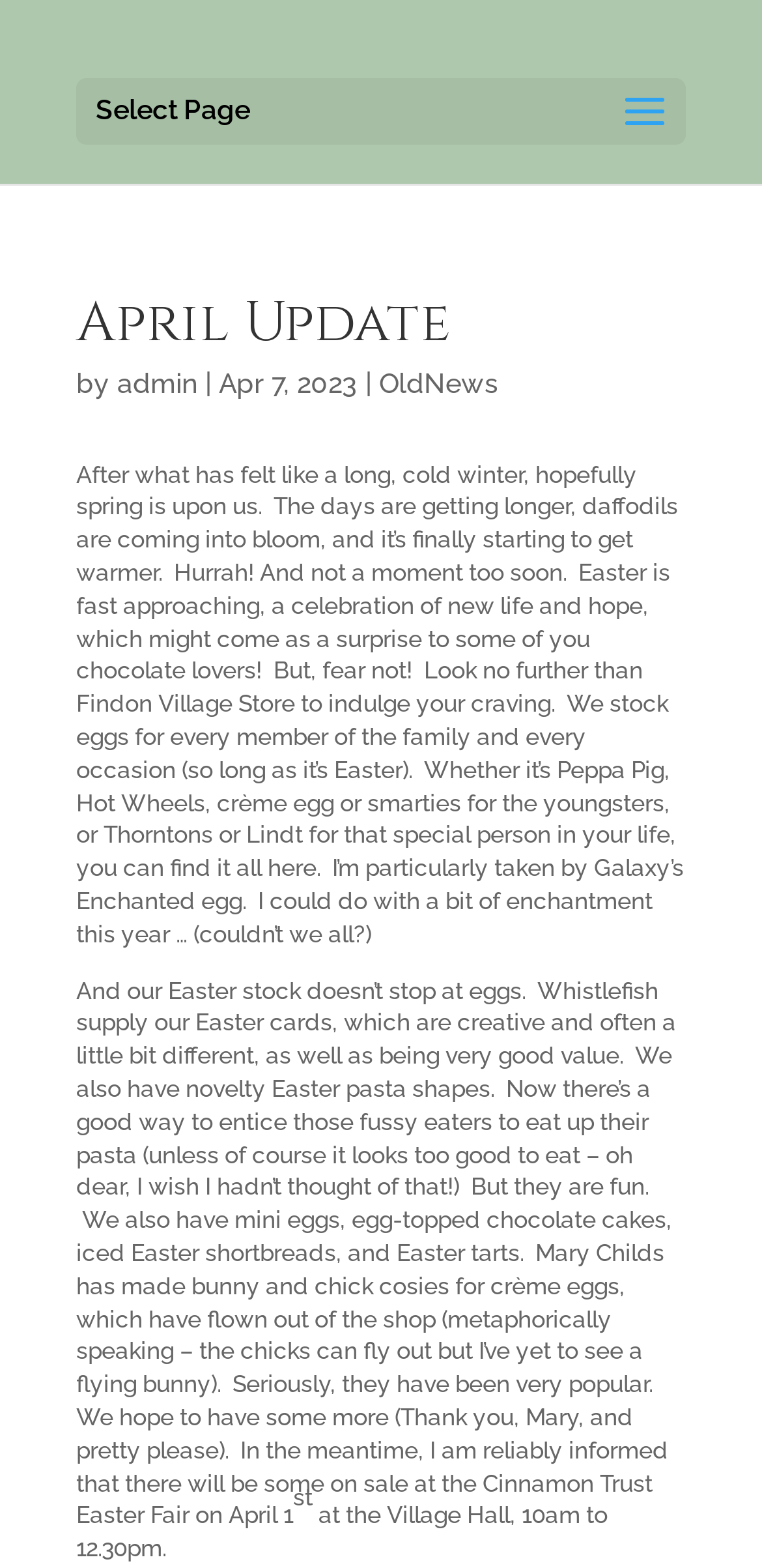Provide a comprehensive caption for the webpage.

The webpage is about the April update of Findon Village Store. At the top, there is a dropdown menu labeled "Select Page". Below it, the title "April Update" is prominently displayed, followed by the author's name "admin" and the date "Apr 7, 2023". 

To the right of the title, there is a link to "OldNews". The main content of the page is a blog post that discusses the arrival of spring and the upcoming Easter celebration. The post is divided into two paragraphs. The first paragraph talks about the store's Easter products, including eggs for every member of the family and occasion. It also mentions other Easter-related items such as Thorntons and Lindt chocolates.

The second paragraph continues to describe the store's Easter stock, including Easter cards, novelty pasta shapes, mini eggs, and Easter-themed baked goods. It also mentions Mary Childs' handmade bunny and chick cosies for crème eggs, which have been very popular. The post concludes with an announcement about the Cinnamon Trust Easter Fair on April 1, where more of Mary's cosies will be available for sale.